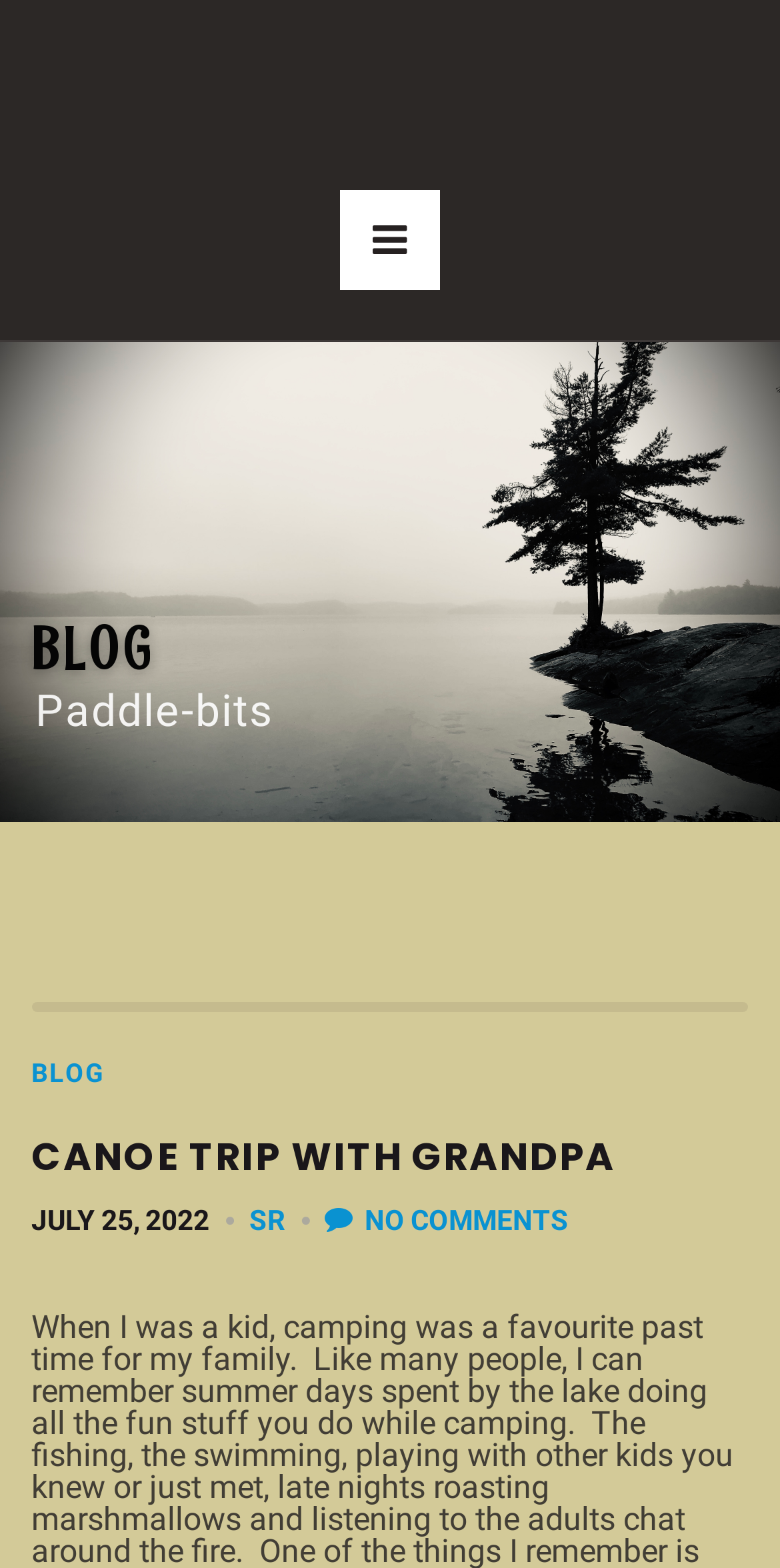Give a detailed overview of the webpage's appearance and contents.

The webpage is about a blog post titled "Canoe Trip With Grandpa" from "Paddling Adventures Radio". At the top, there is a heading that reads "BLOG", which is followed by a smaller heading "Paddle-bits" below it. 

On the page, there are four links. The first link, "BLOG", is located below the "Paddle-bits" heading. The second link, "CANOE TRIP WITH GRANDPA", is a heading that appears below the "BLOG" link. 

The third link, "JULY 25, 2022", is positioned below the "CANOE TRIP WITH GRANDPA" heading, and to its right is the fourth link, "SR". Further to the right of "SR" is another link, "NO COMMENTS".